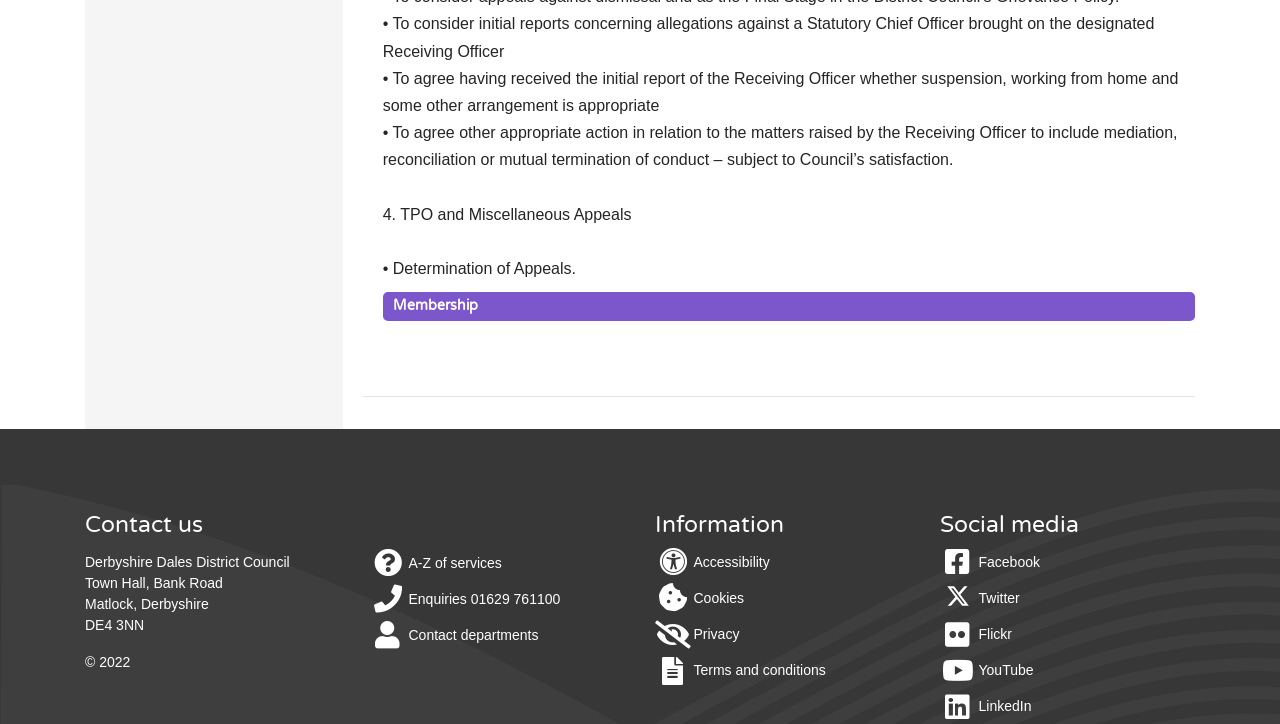Please provide a brief answer to the question using only one word or phrase: 
How can I contact the council?

01629 761100